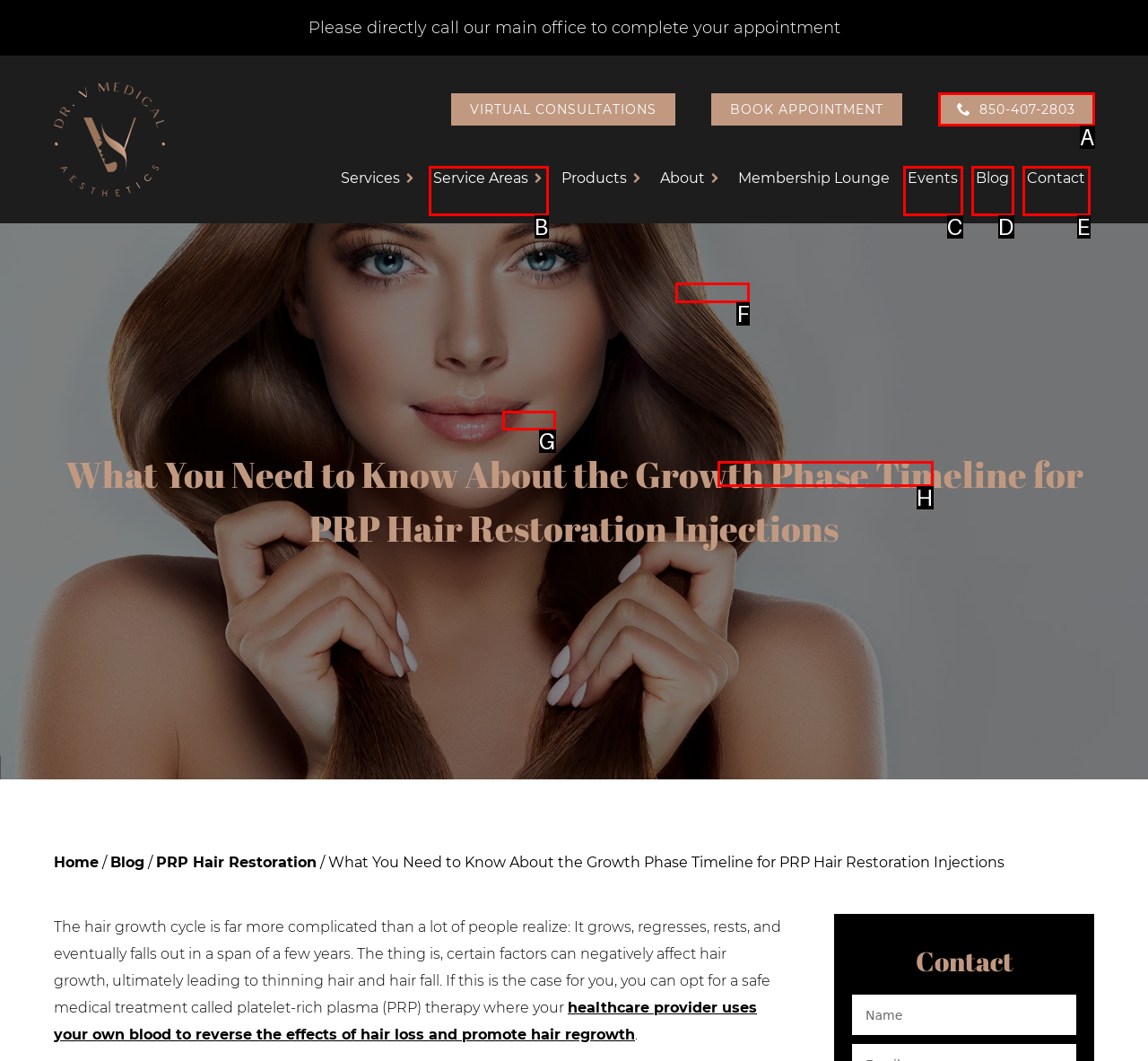Among the marked elements in the screenshot, which letter corresponds to the UI element needed for the task: Click the 'About Dr. V' link?

F